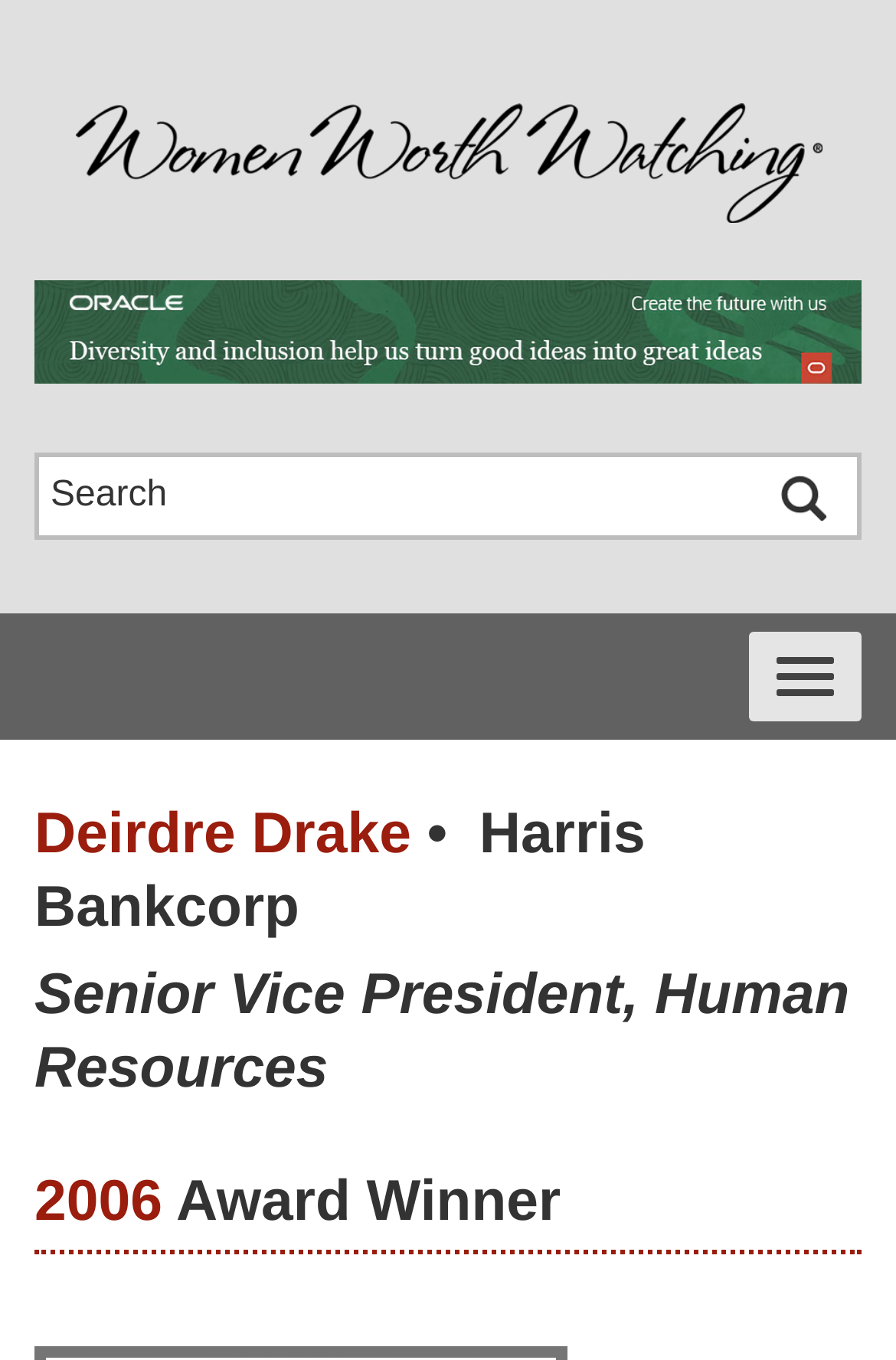What is the purpose of the button with the text 'Submit'?
Please answer using one word or phrase, based on the screenshot.

To submit a search query